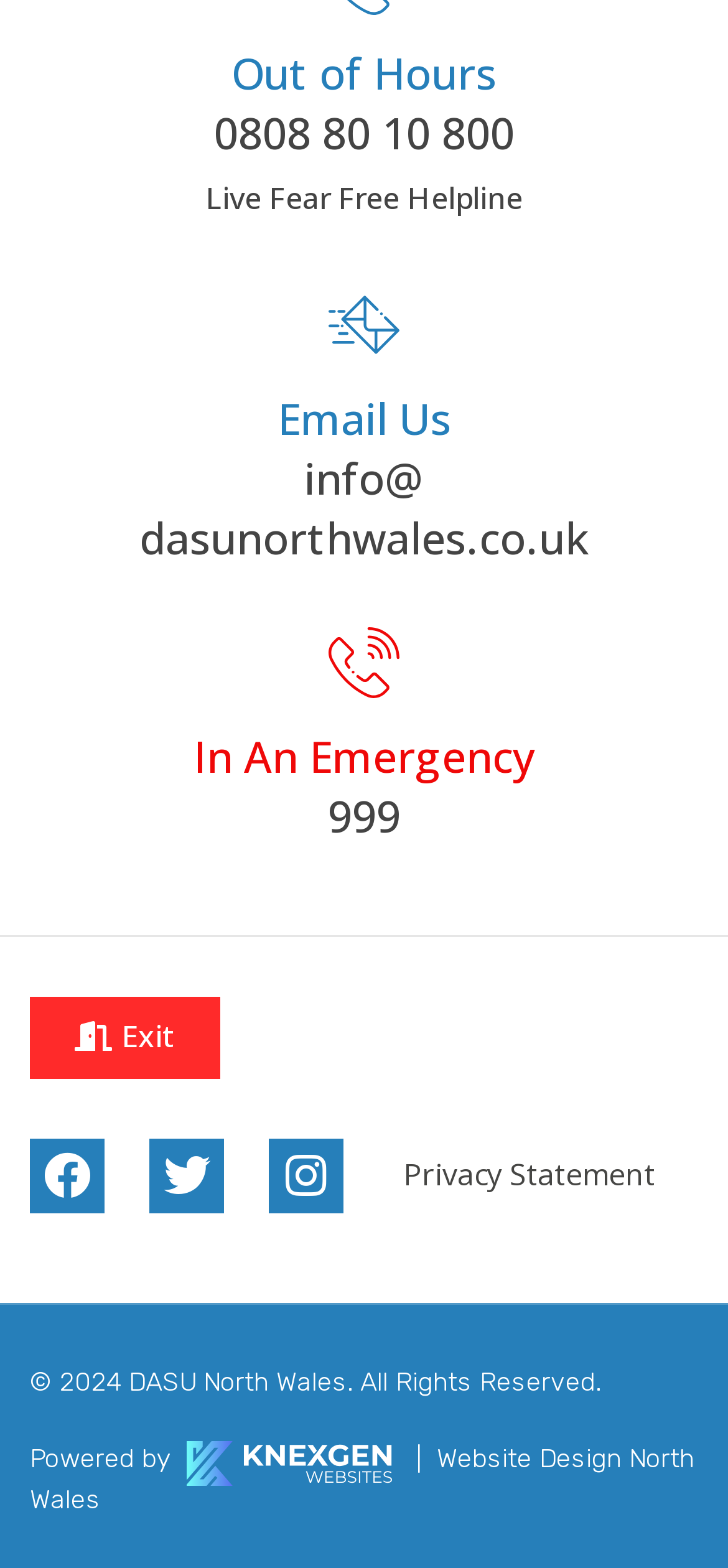Predict the bounding box coordinates of the UI element that matches this description: "Privacy Statement". The coordinates should be in the format [left, top, right, bottom] with each value between 0 and 1.

[0.554, 0.734, 0.9, 0.765]